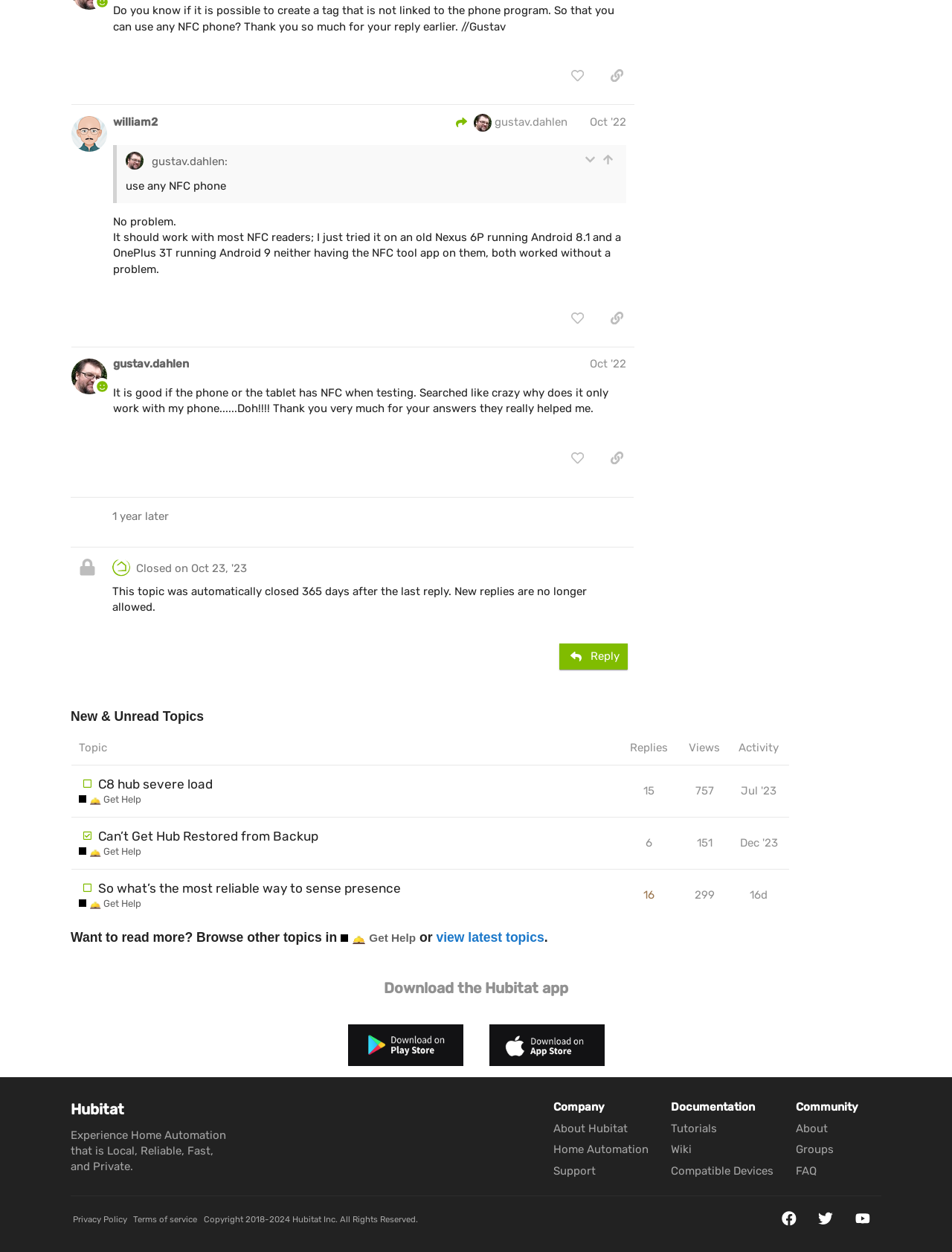Determine the coordinates of the bounding box that should be clicked to complete the instruction: "reply". The coordinates should be represented by four float numbers between 0 and 1: [left, top, right, bottom].

[0.587, 0.514, 0.659, 0.535]